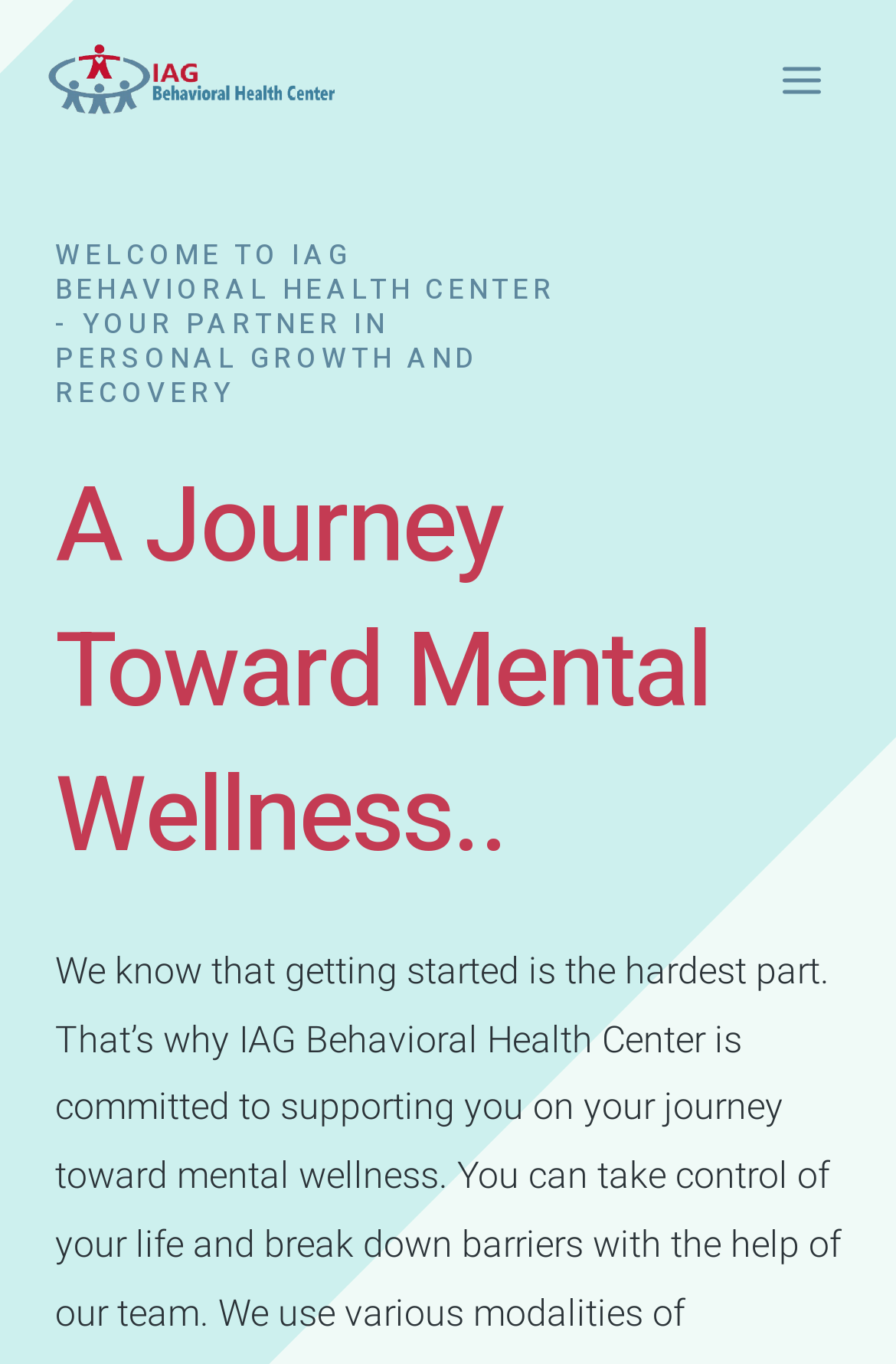Identify the coordinates of the bounding box for the element described below: "alt="IAG Behavioral Health Center"". Return the coordinates as four float numbers between 0 and 1: [left, top, right, bottom].

[0.051, 0.042, 0.379, 0.072]